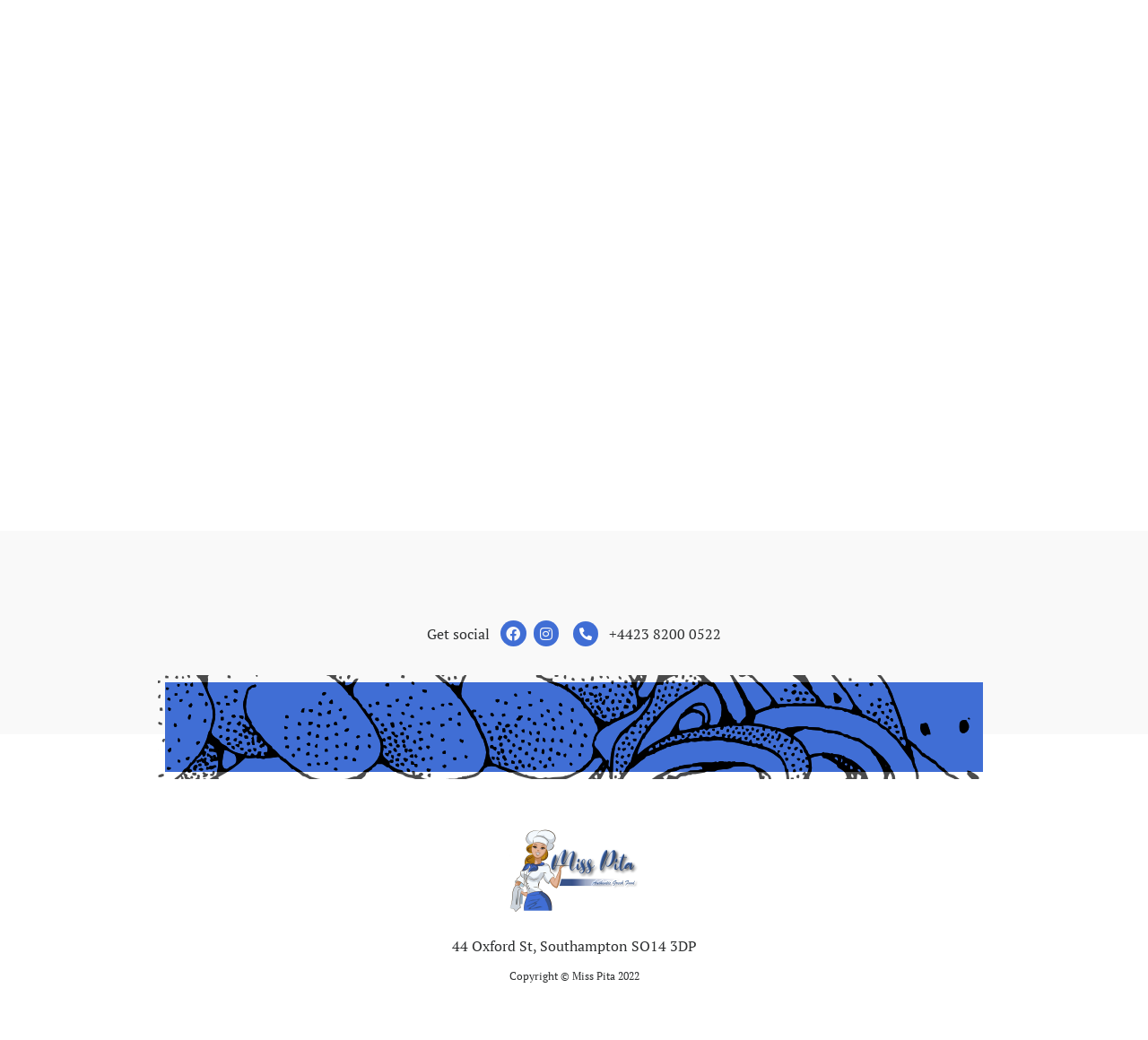How many social media links are there? Refer to the image and provide a one-word or short phrase answer.

2